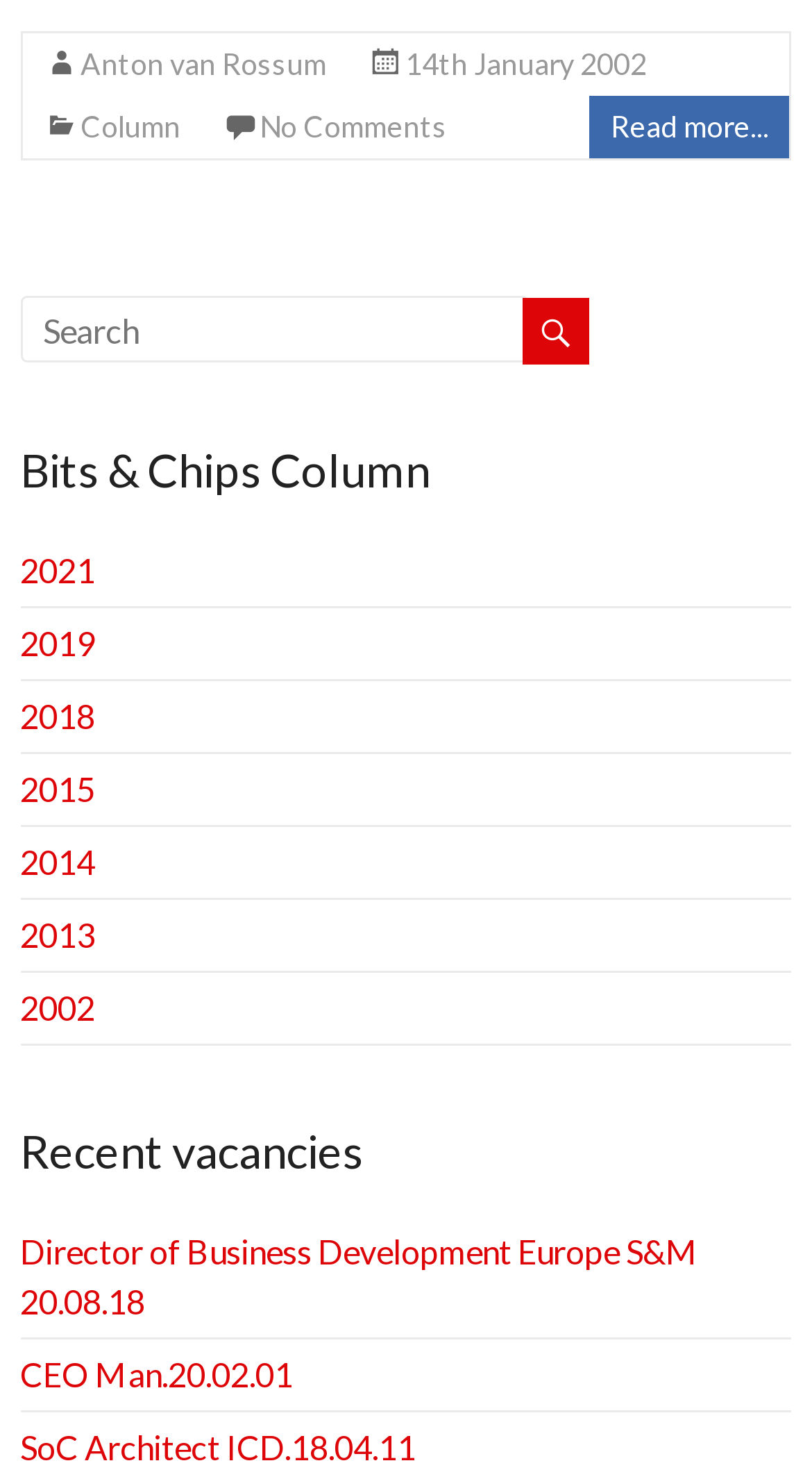Select the bounding box coordinates of the element I need to click to carry out the following instruction: "Search for something".

[0.025, 0.201, 0.651, 0.247]